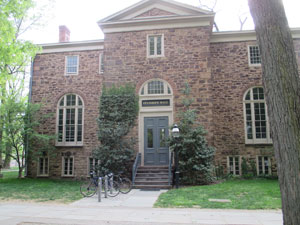Provide a thorough description of the image presented.

The image captures Stanhope Hall, recognized as Princeton University's third oldest building. This historic structure features distinctive stonework and large arched windows, evoking a sense of academic tradition and architectural significance. The entrance is framed by manicured greenery, highlighting the building's importance within the vibrant campus environment. A pair of bicycles is parked near the entrance, emphasizing the informal and accessible atmosphere of the university. Stanhope Hall contributes to the rich legacy of Princeton, solidified as a landmark for students and visitors alike.